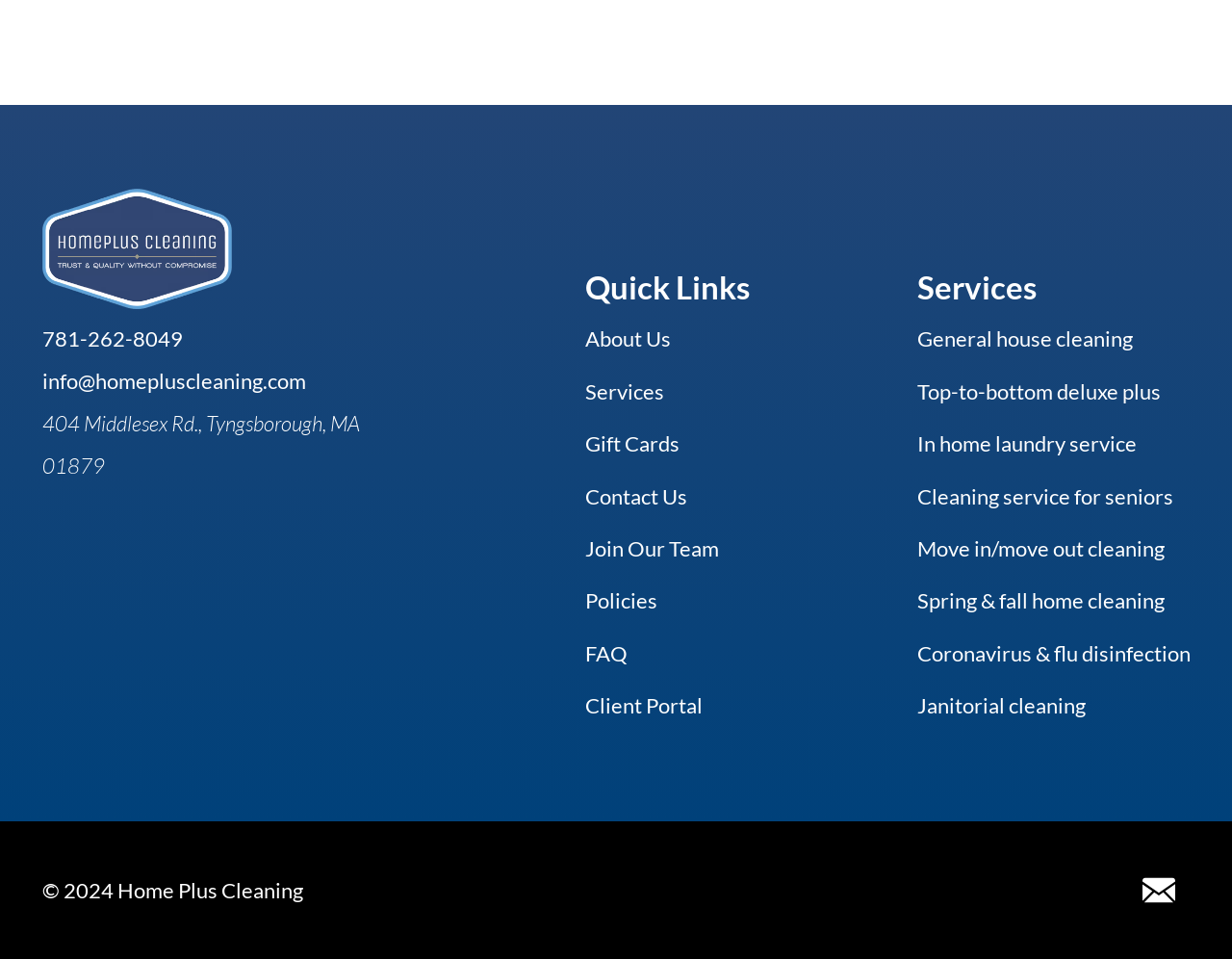Determine the bounding box coordinates for the clickable element to execute this instruction: "view services". Provide the coordinates as four float numbers between 0 and 1, i.e., [left, top, right, bottom].

[0.744, 0.341, 0.919, 0.367]